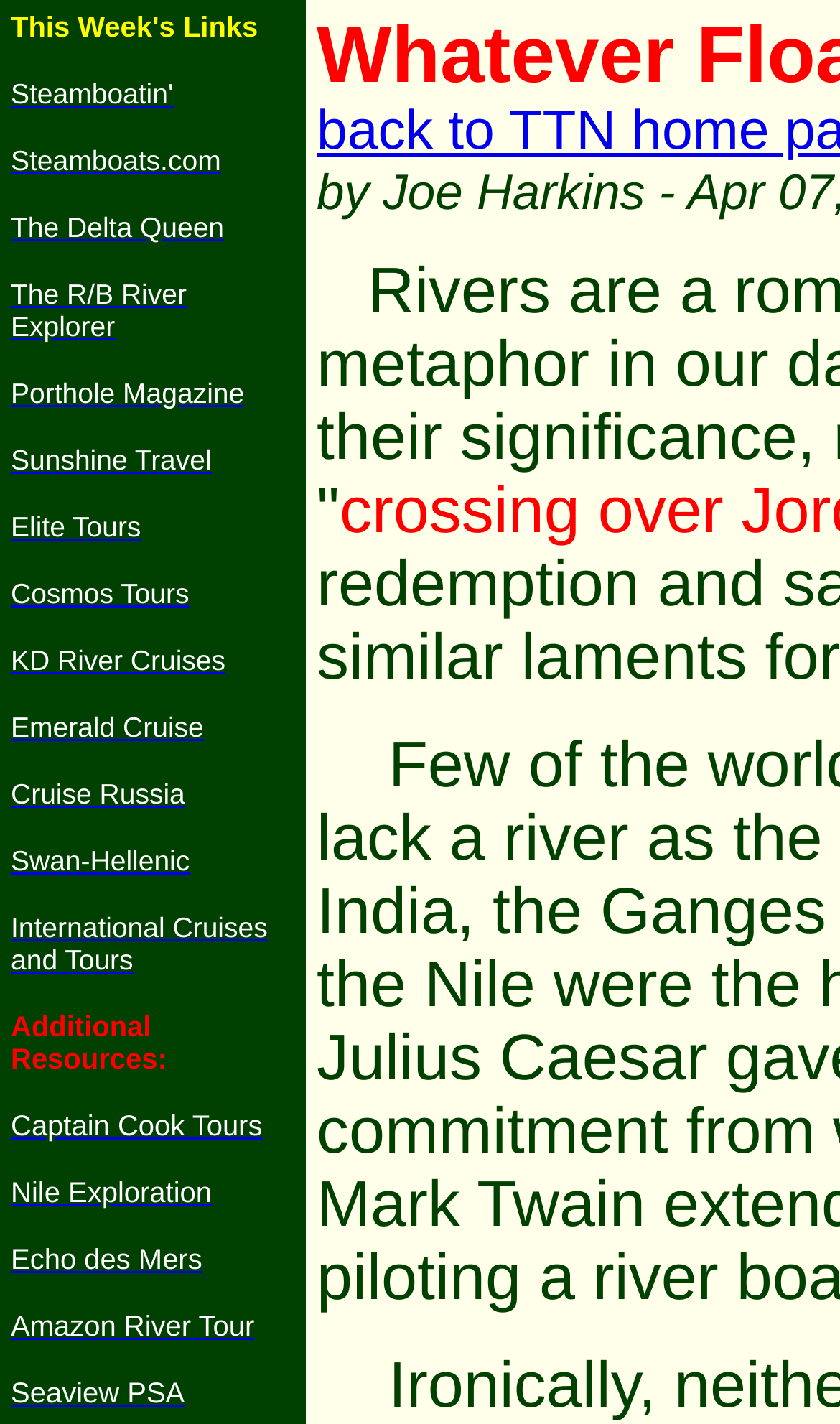Please mark the bounding box coordinates of the area that should be clicked to carry out the instruction: "learn about KD River Cruises".

[0.013, 0.451, 0.268, 0.477]